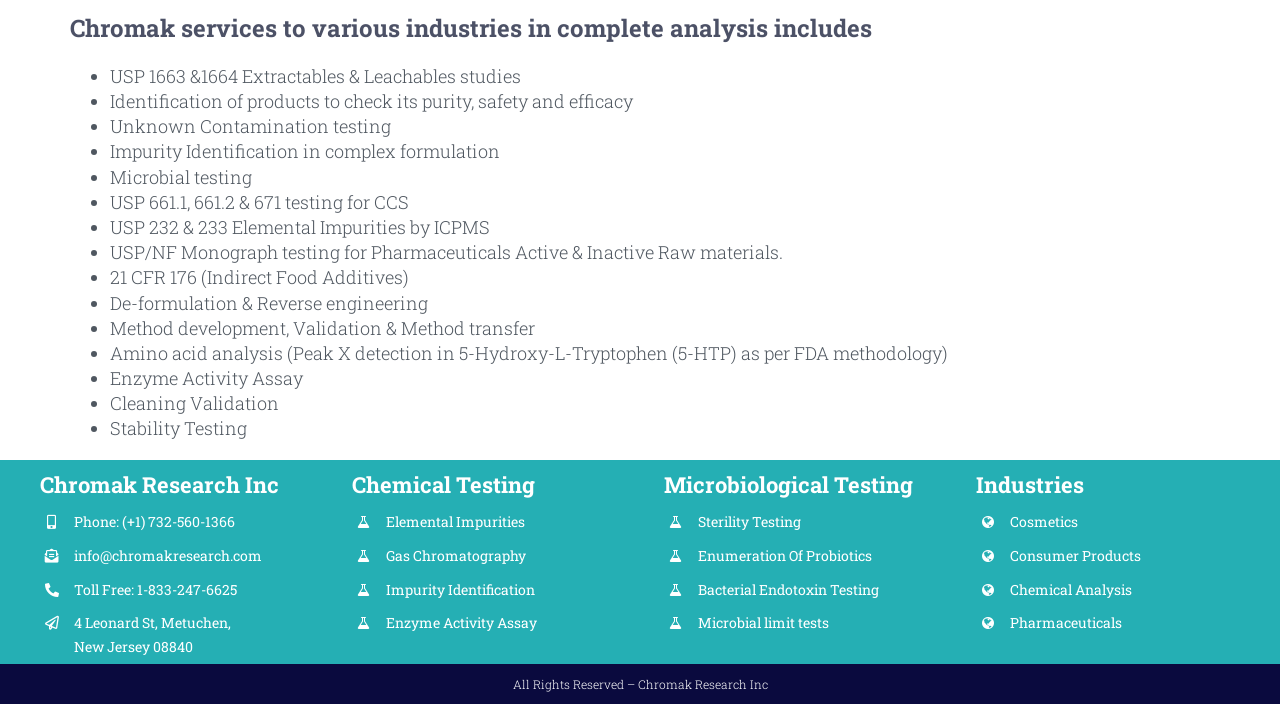Please locate the UI element described by "Bacterial Endotoxin Testing" and provide its bounding box coordinates.

[0.545, 0.823, 0.686, 0.85]